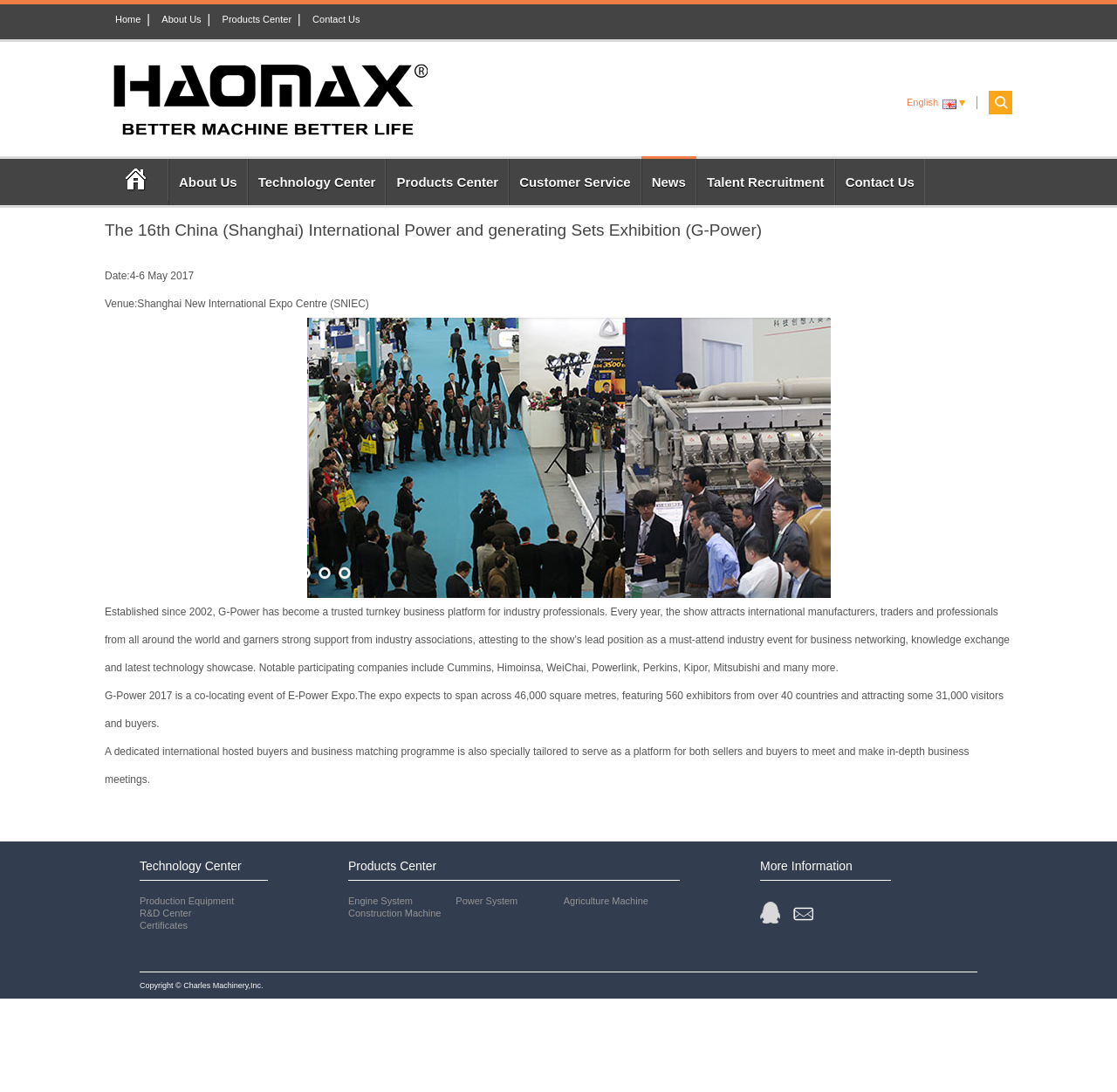Locate the bounding box coordinates of the clickable element to fulfill the following instruction: "Contact Us". Provide the coordinates as four float numbers between 0 and 1 in the format [left, top, right, bottom].

[0.747, 0.145, 0.828, 0.188]